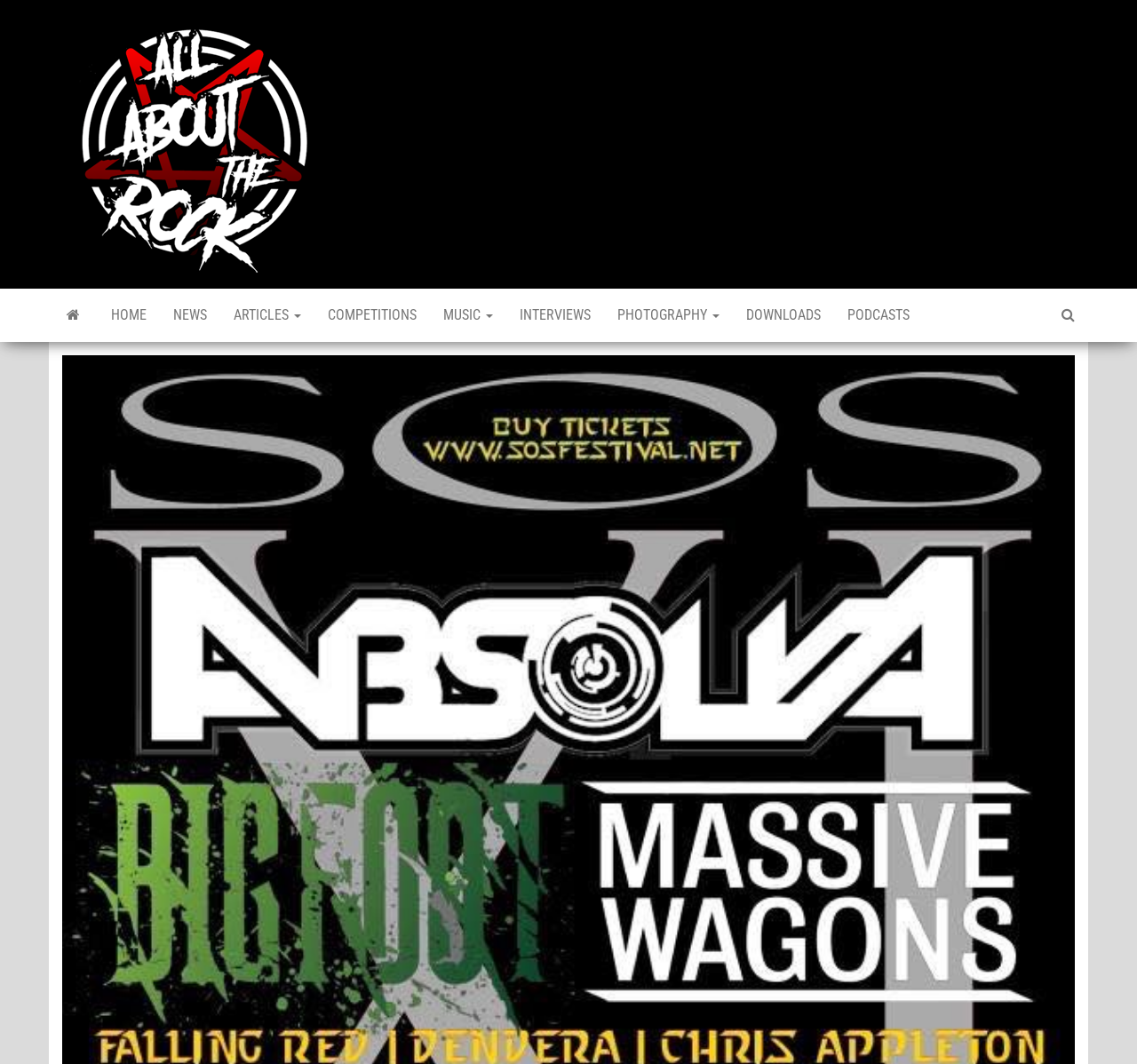How many links have a popup menu?
Based on the screenshot, provide your answer in one word or phrase.

3